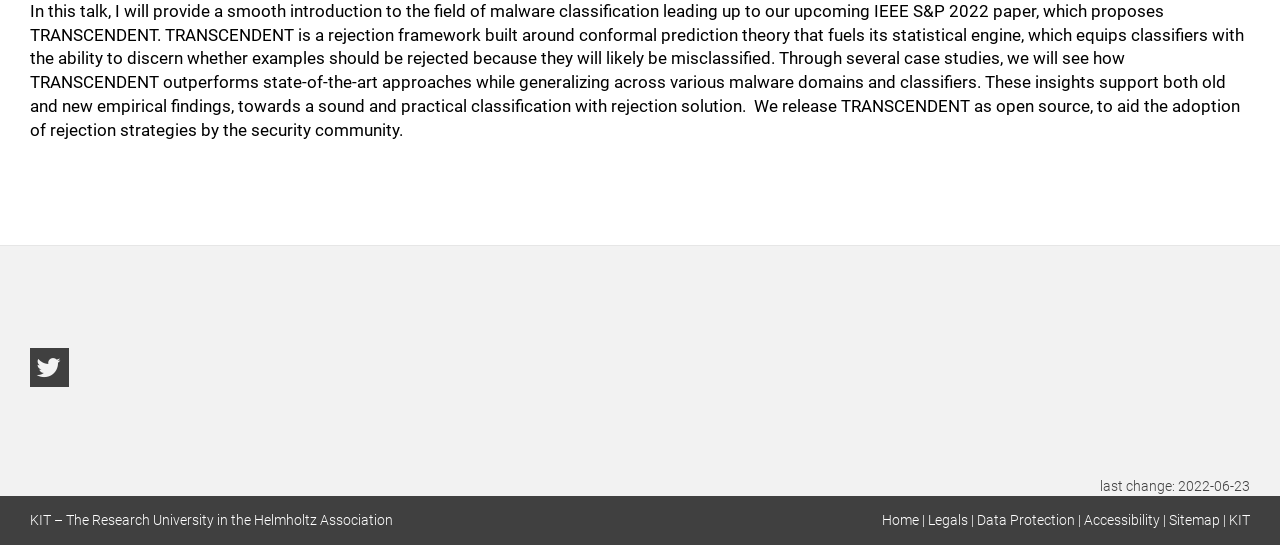Using the information in the image, give a detailed answer to the following question: How many links are there in the footer?

There are 7 links in the footer, which are Home, Legals, Data Protection, Accessibility, Sitemap, KIT, and Twitter Channel.